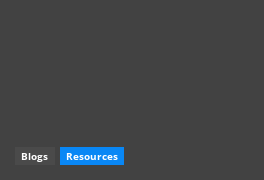Please respond to the question using a single word or phrase:
What is the purpose of the navigation options?

access additional content